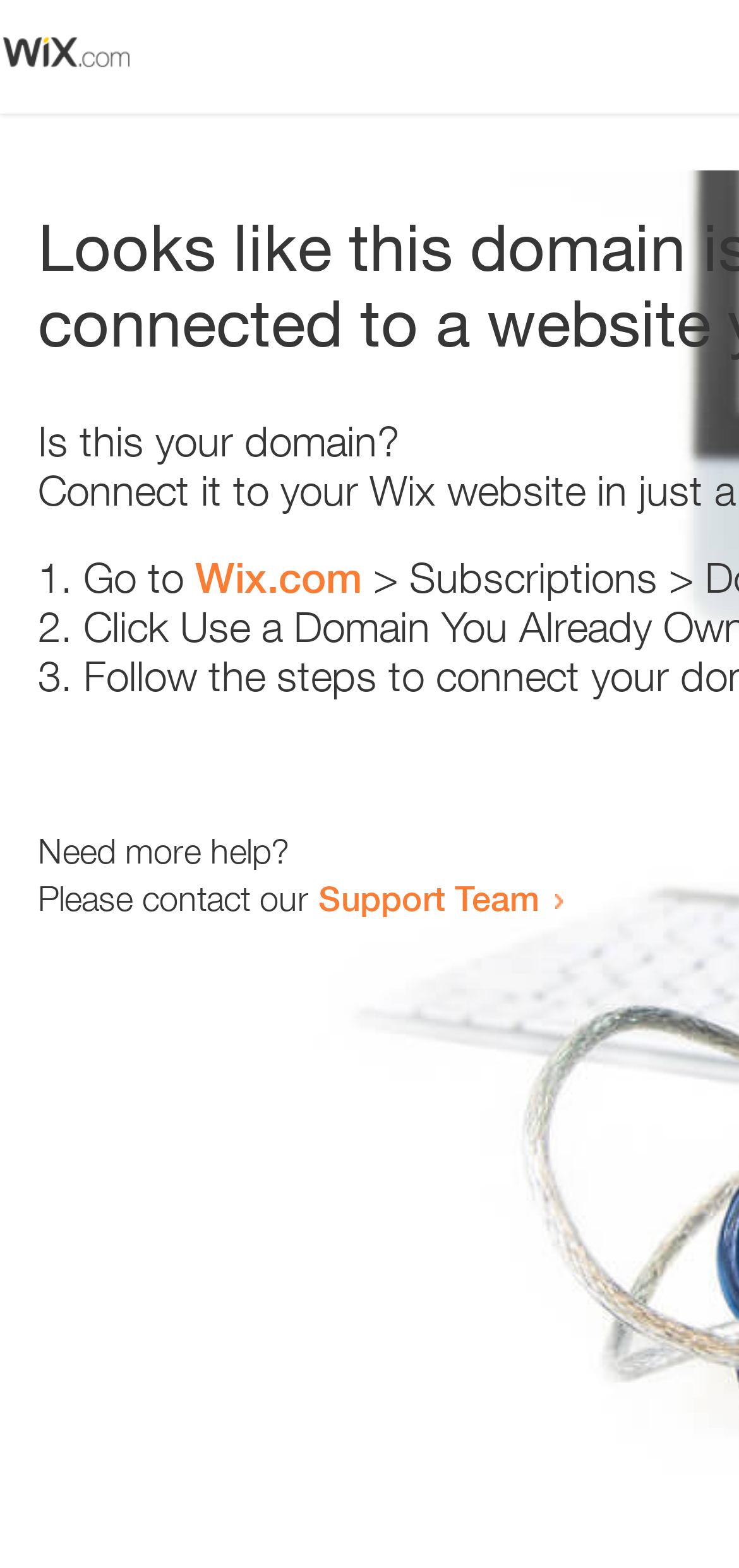Give a one-word or one-phrase response to the question:
What is the position of the image on the webpage?

Top-left